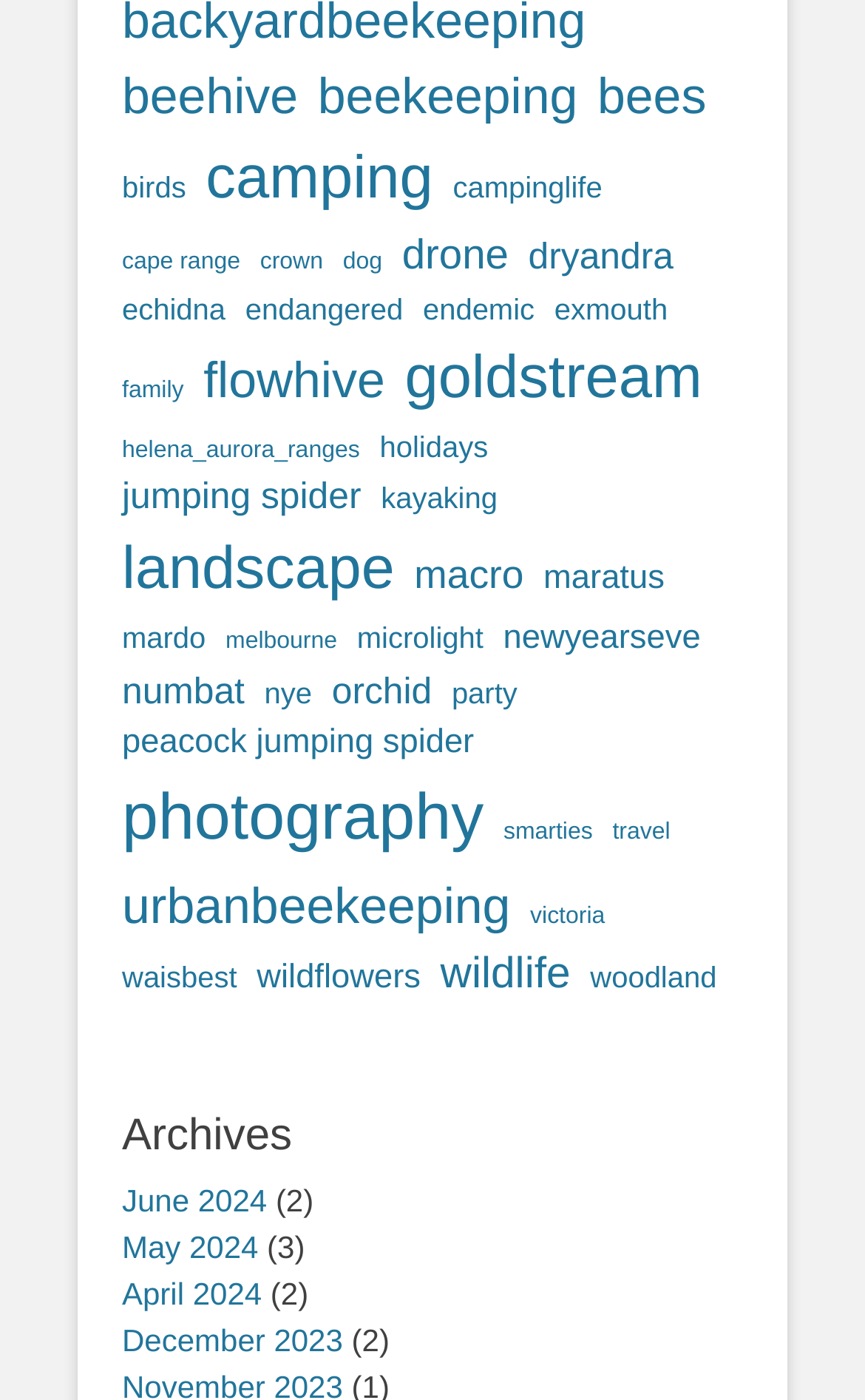What is the first category listed?
From the image, respond using a single word or phrase.

beehive